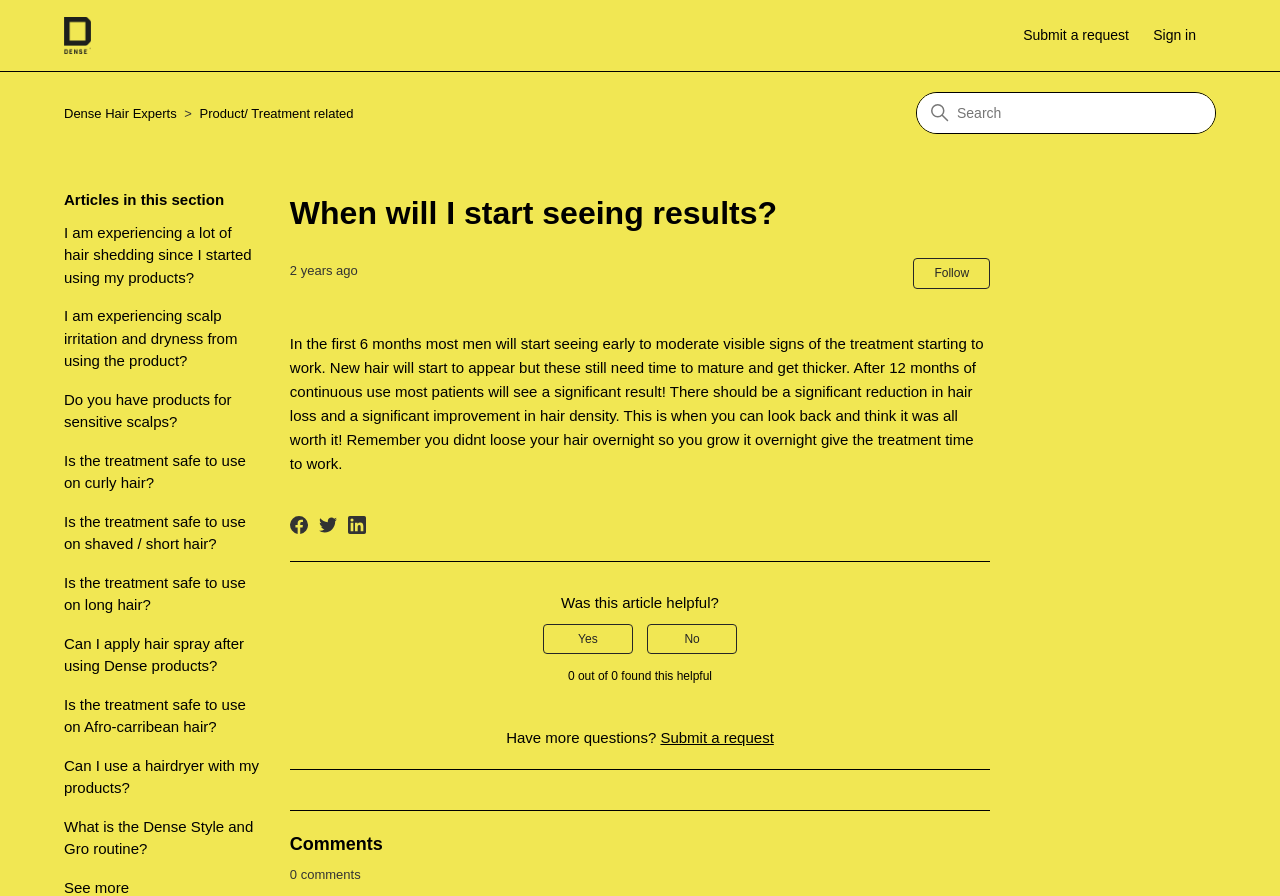Please identify the bounding box coordinates of the element's region that needs to be clicked to fulfill the following instruction: "Follow Article". The bounding box coordinates should consist of four float numbers between 0 and 1, i.e., [left, top, right, bottom].

[0.714, 0.288, 0.774, 0.322]